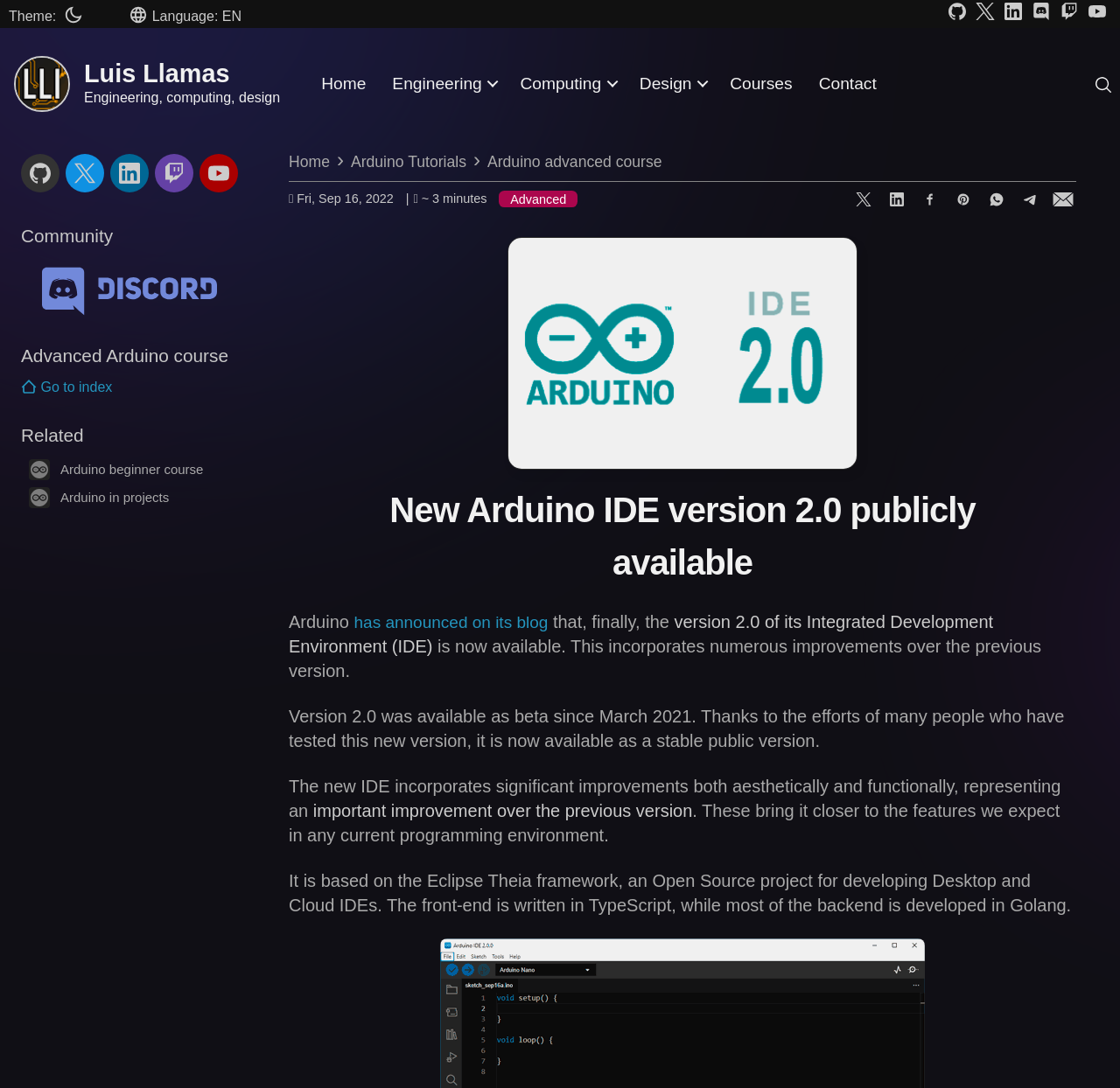From the webpage screenshot, predict the bounding box of the UI element that matches this description: "has announced on its blog".

[0.316, 0.563, 0.489, 0.58]